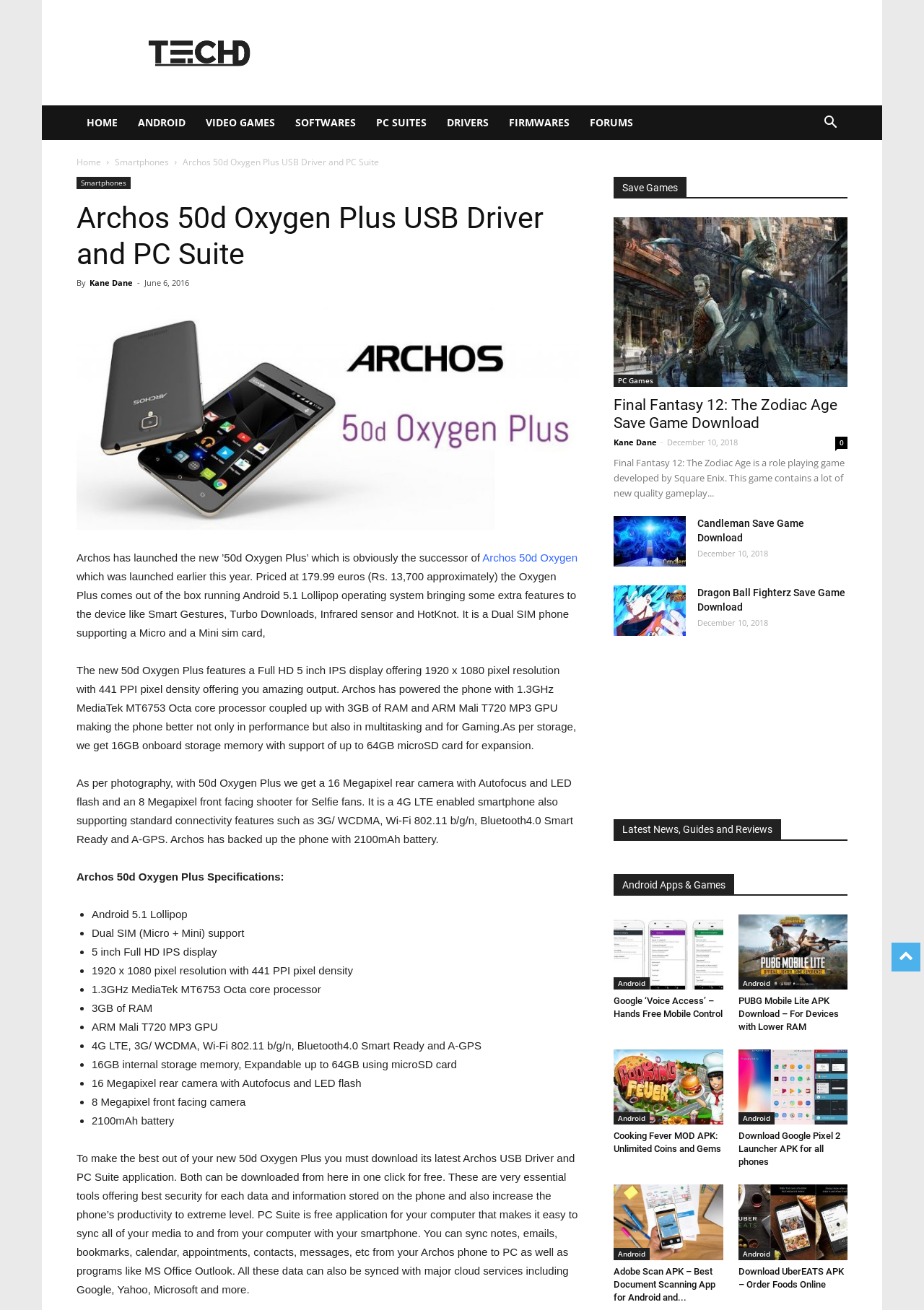What is the battery capacity of the Archos 50d Oxygen Plus?
Please craft a detailed and exhaustive response to the question.

I found the answer by looking at the specifications of the Archos 50d Oxygen Plus, which are listed on the webpage. One of the specifications mentions '2100mAh battery'.